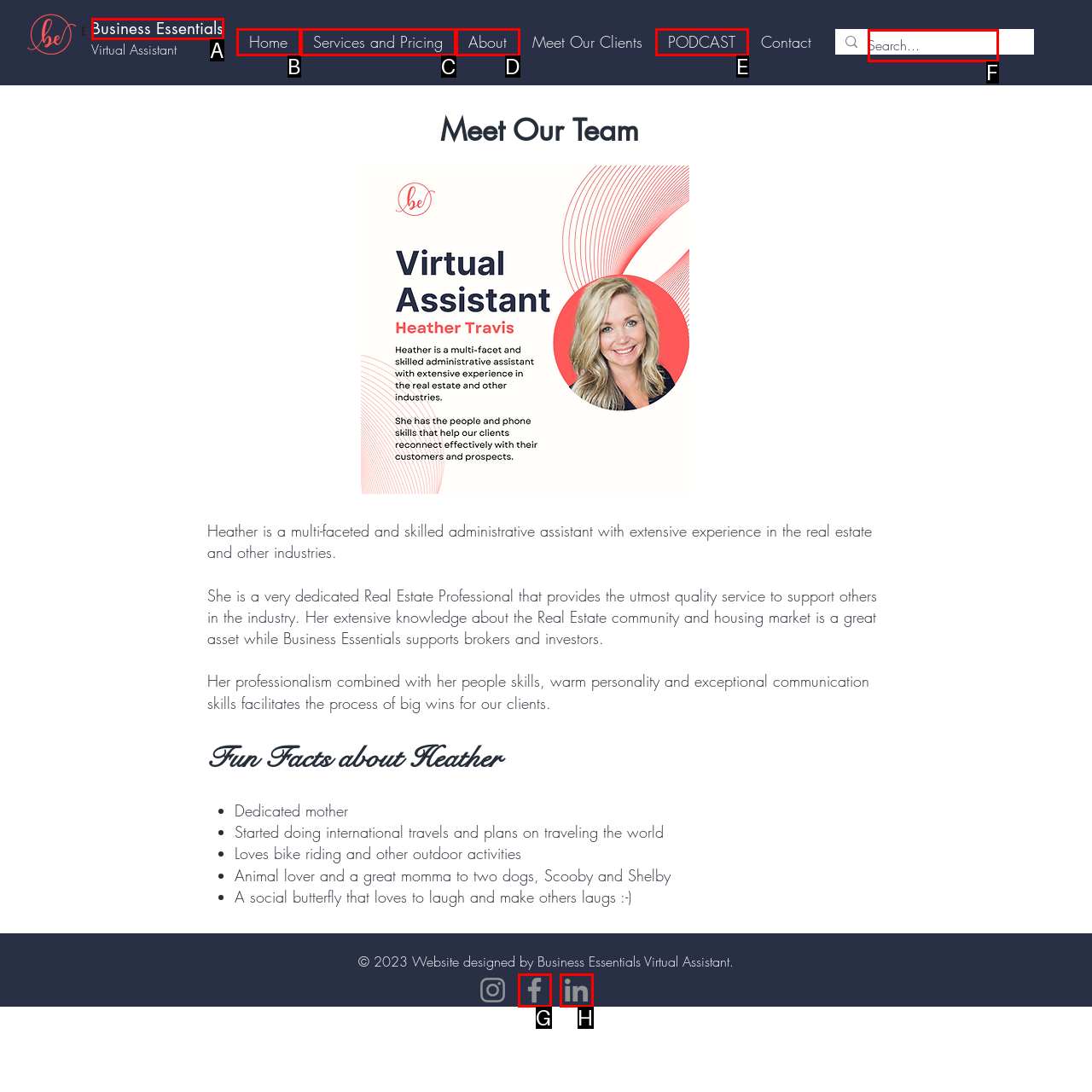Choose the option that aligns with the description: PODCAST
Respond with the letter of the chosen option directly.

E